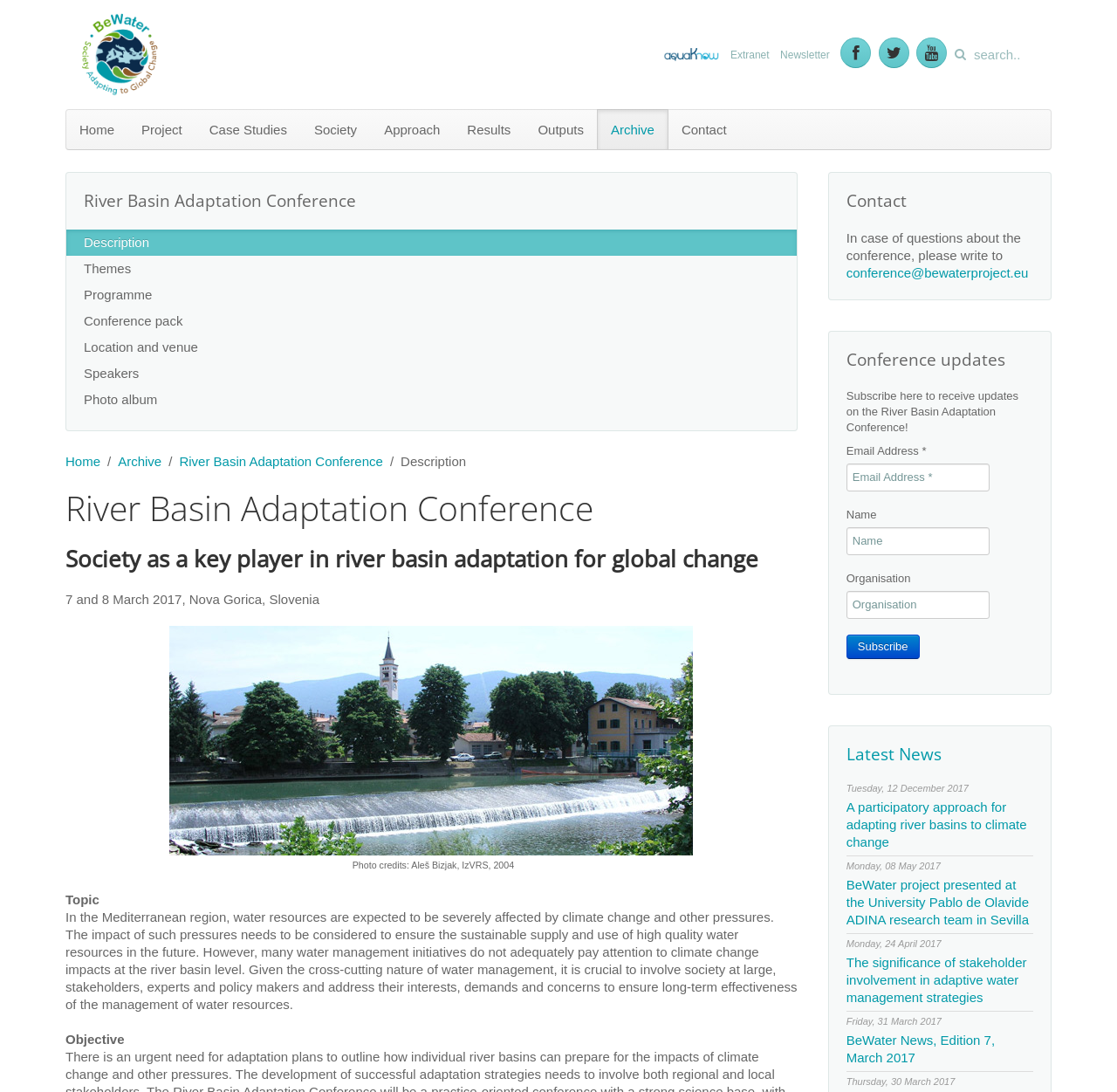Carefully examine the image and provide an in-depth answer to the question: What is the date of the River Basin Adaptation Conference?

The date of the conference is mentioned in the webpage as 7 and 8 March 2017, which is also the location of the conference, Nova Gorica, Slovenia.